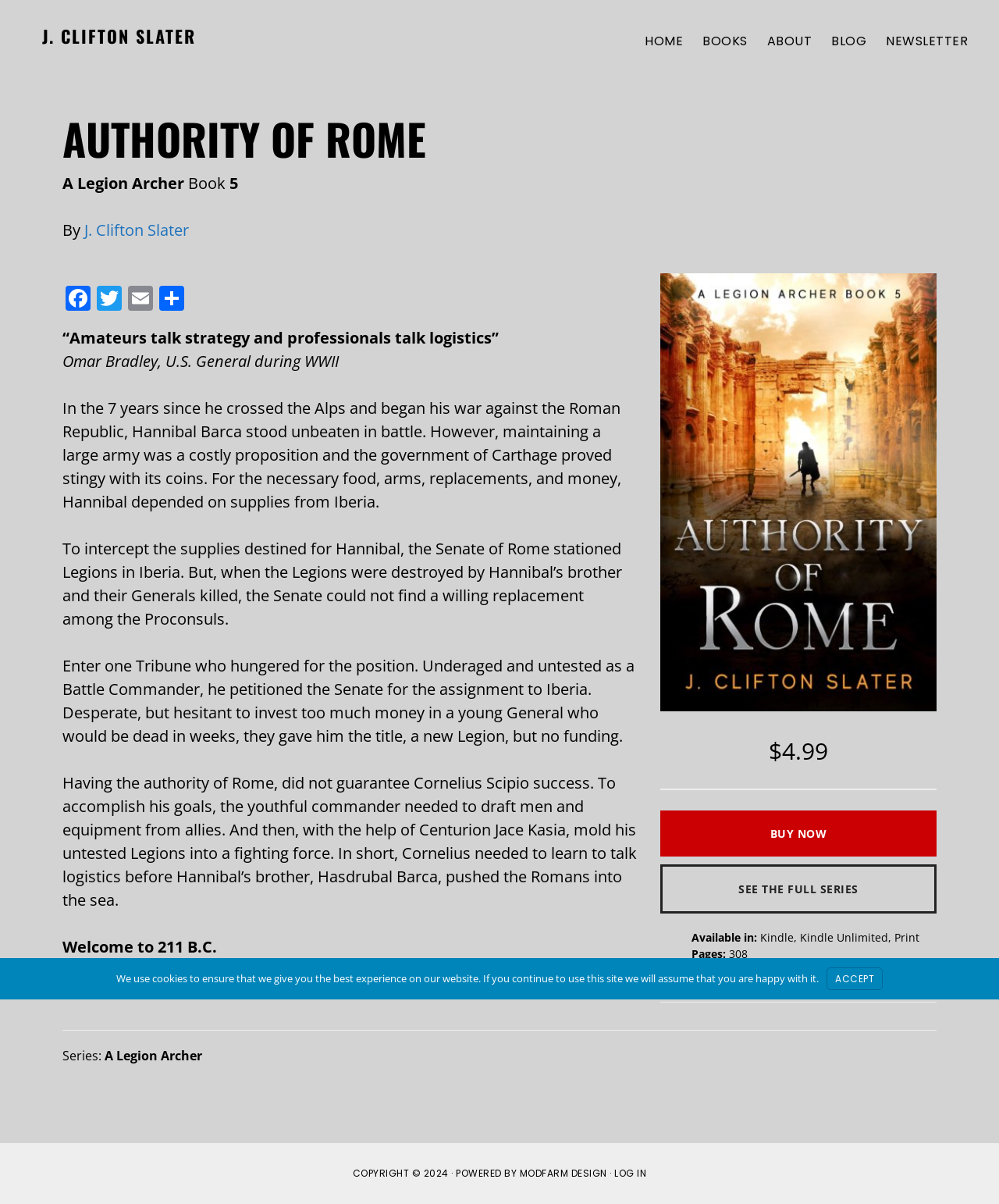Please look at the image and answer the question with a detailed explanation: What is the title of the book?

The title of the book is found in the article section, specifically in the HeaderAsNonLandmark 'AUTHORITY OF ROME' with bounding box coordinates [0.062, 0.093, 0.938, 0.136]. This is the main heading of the book section.